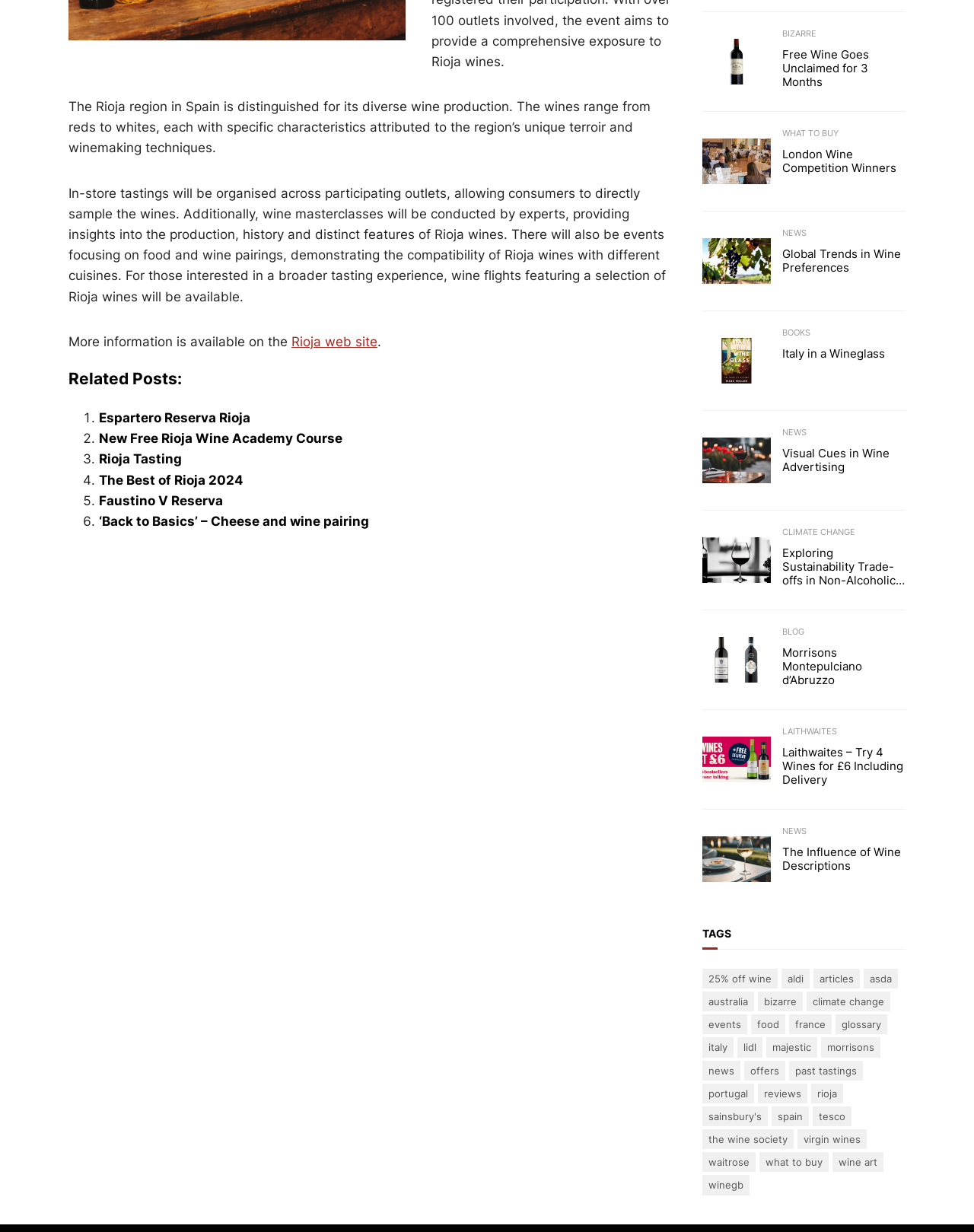Identify the bounding box for the element characterized by the following description: "Australia".

[0.721, 0.805, 0.774, 0.821]